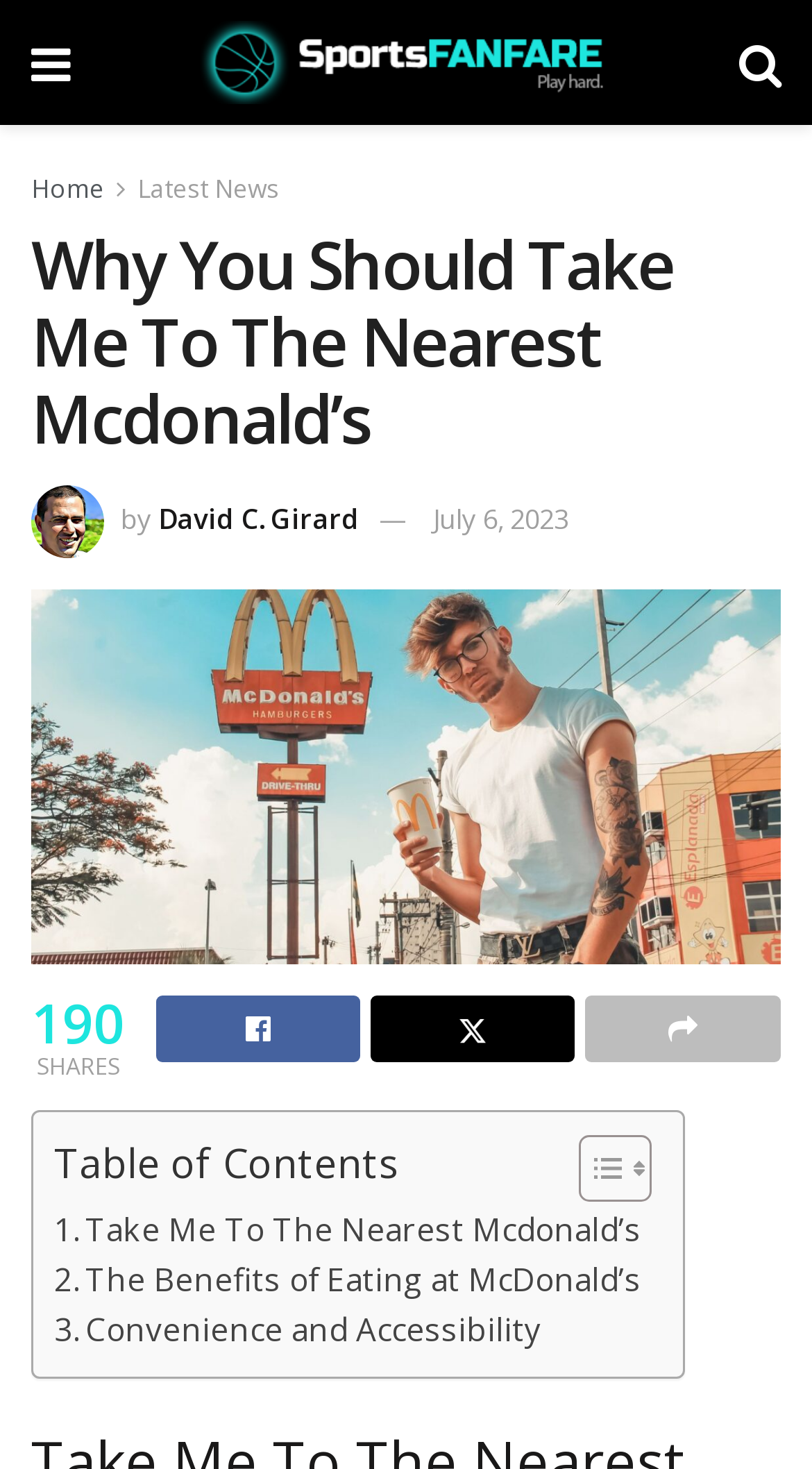Find the headline of the webpage and generate its text content.

Why You Should Take Me To The Nearest Mcdonald’s